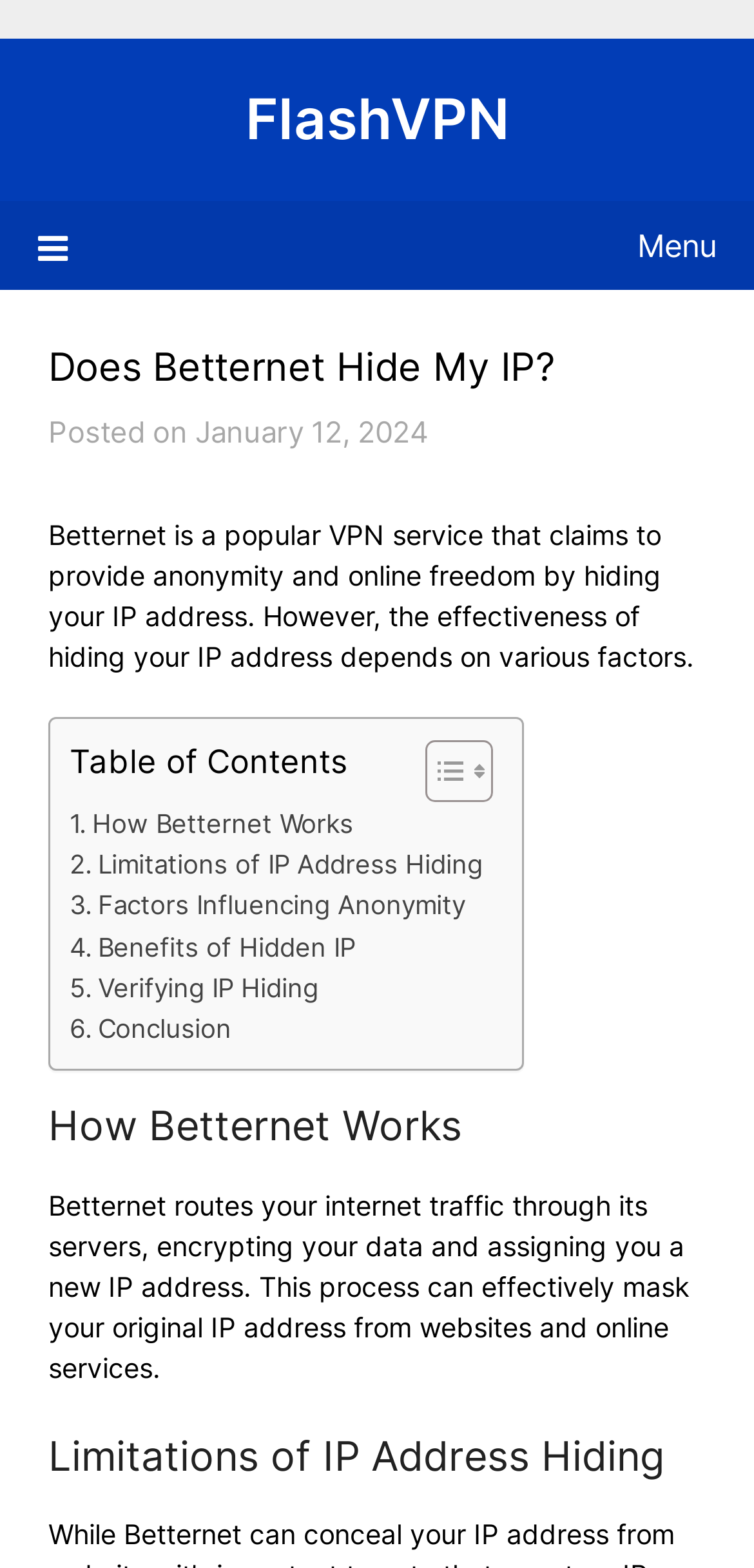Locate the coordinates of the bounding box for the clickable region that fulfills this instruction: "Learn about limitations of IP address hiding".

[0.092, 0.539, 0.64, 0.565]